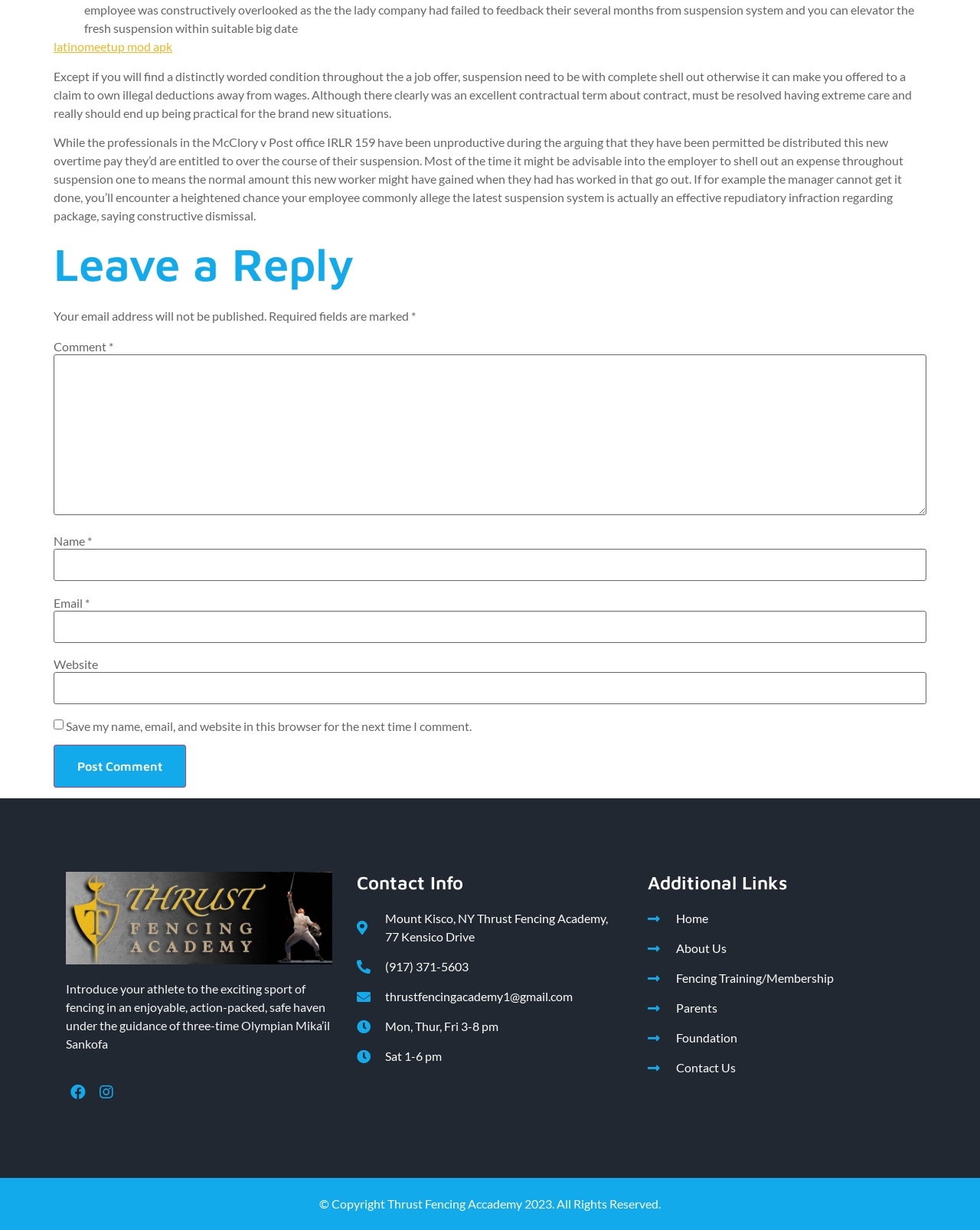Please locate the bounding box coordinates of the region I need to click to follow this instruction: "View October 2021".

None